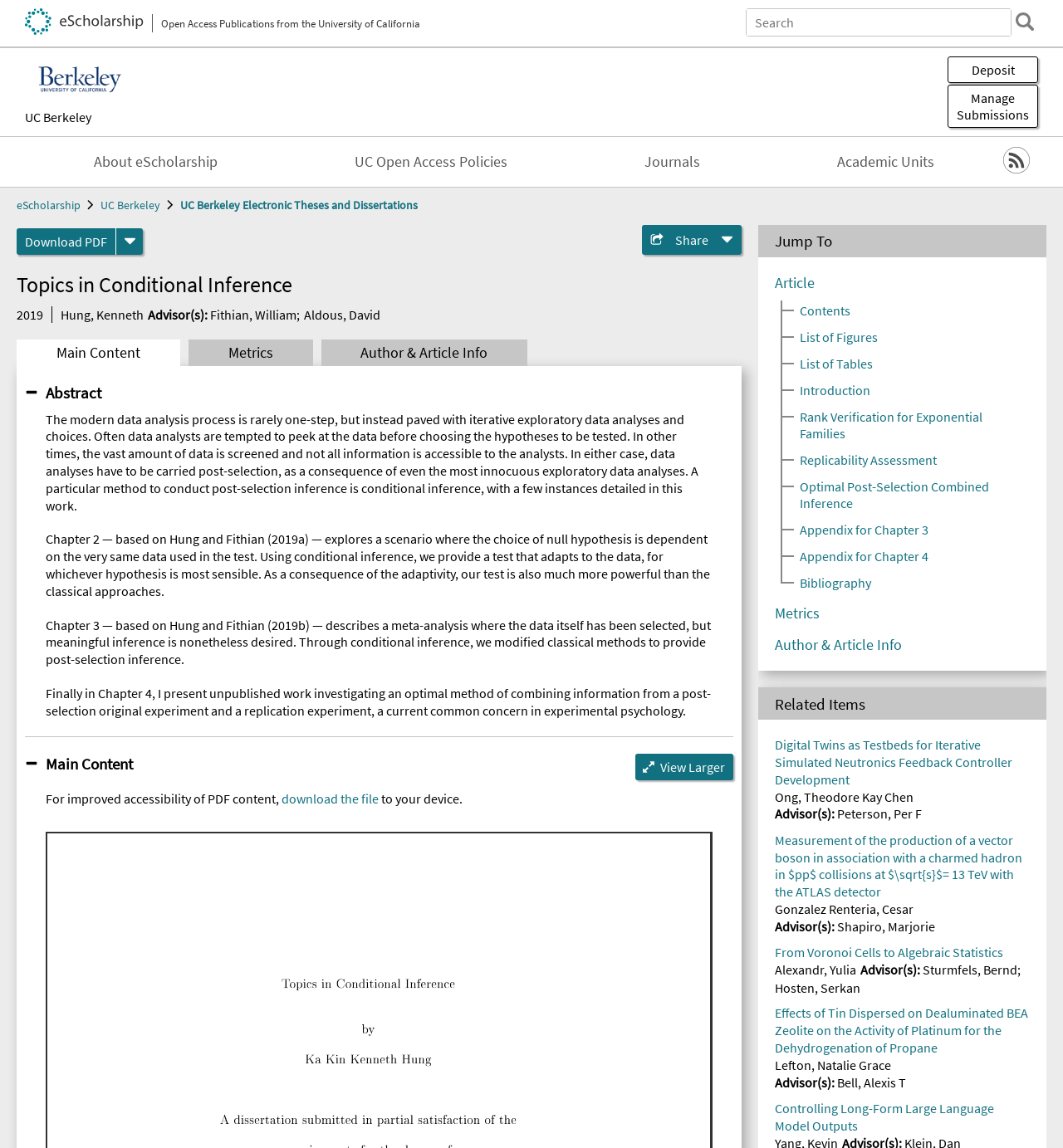Locate the bounding box of the user interface element based on this description: "Chhatarpur Delhi".

None